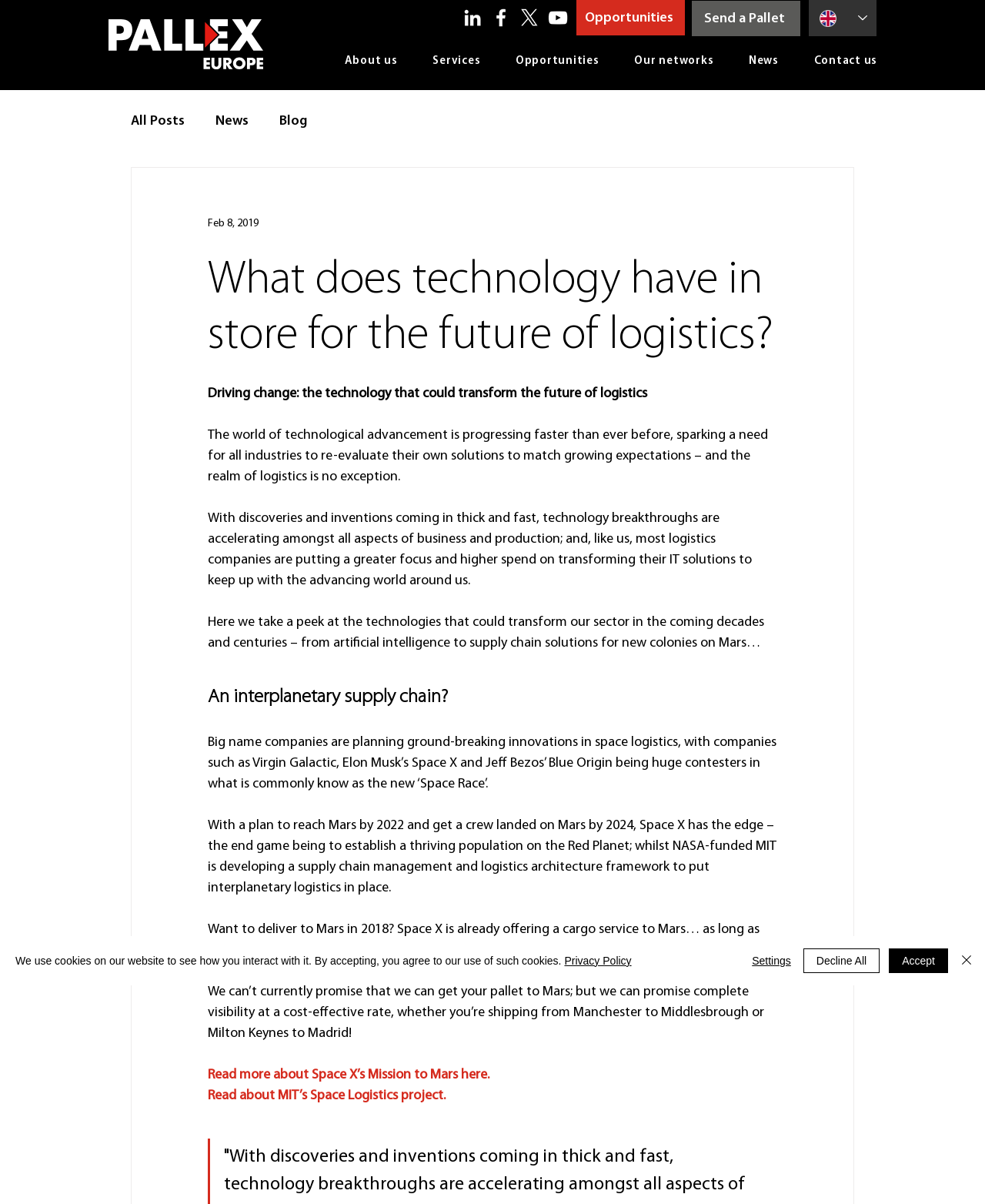Describe all the key features of the webpage in detail.

This webpage is about the future of logistics and how technology is transforming the industry. At the top, there is a social bar with links to LinkedIn, Facebook, X, and YouTube, each accompanied by an image. Below the social bar, there are links to "Opportunities" and "Send a Pallet", as well as a language selector combobox.

On the left side, there is a navigation menu with links to "About us", "Services", "Opportunities", "Our networks", "News", and "Contact us". Below this menu, there is another navigation menu with links to "All Posts", "News", and "Blog".

The main content of the webpage is an article titled "What does technology have in store for the future of logistics?" The article discusses how technological advancements are driving change in the logistics industry and how companies are investing in transforming their IT solutions to keep up. The article also explores the potential of technologies such as artificial intelligence and supply chain solutions for new colonies on Mars.

The article is divided into sections, with headings such as "An interplanetary supply chain?" and paragraphs of text that discuss the plans of companies like Virgin Galactic, Elon Musk's Space X, and Jeff Bezos' Blue Origin to establish a presence in space logistics. There are also links to read more about Space X's Mission to Mars and MIT's Space Logistics project.

At the bottom of the webpage, there is a cookie alert that informs users about the use of cookies on the website and provides links to the Privacy Policy and buttons to accept, decline, or adjust cookie settings.